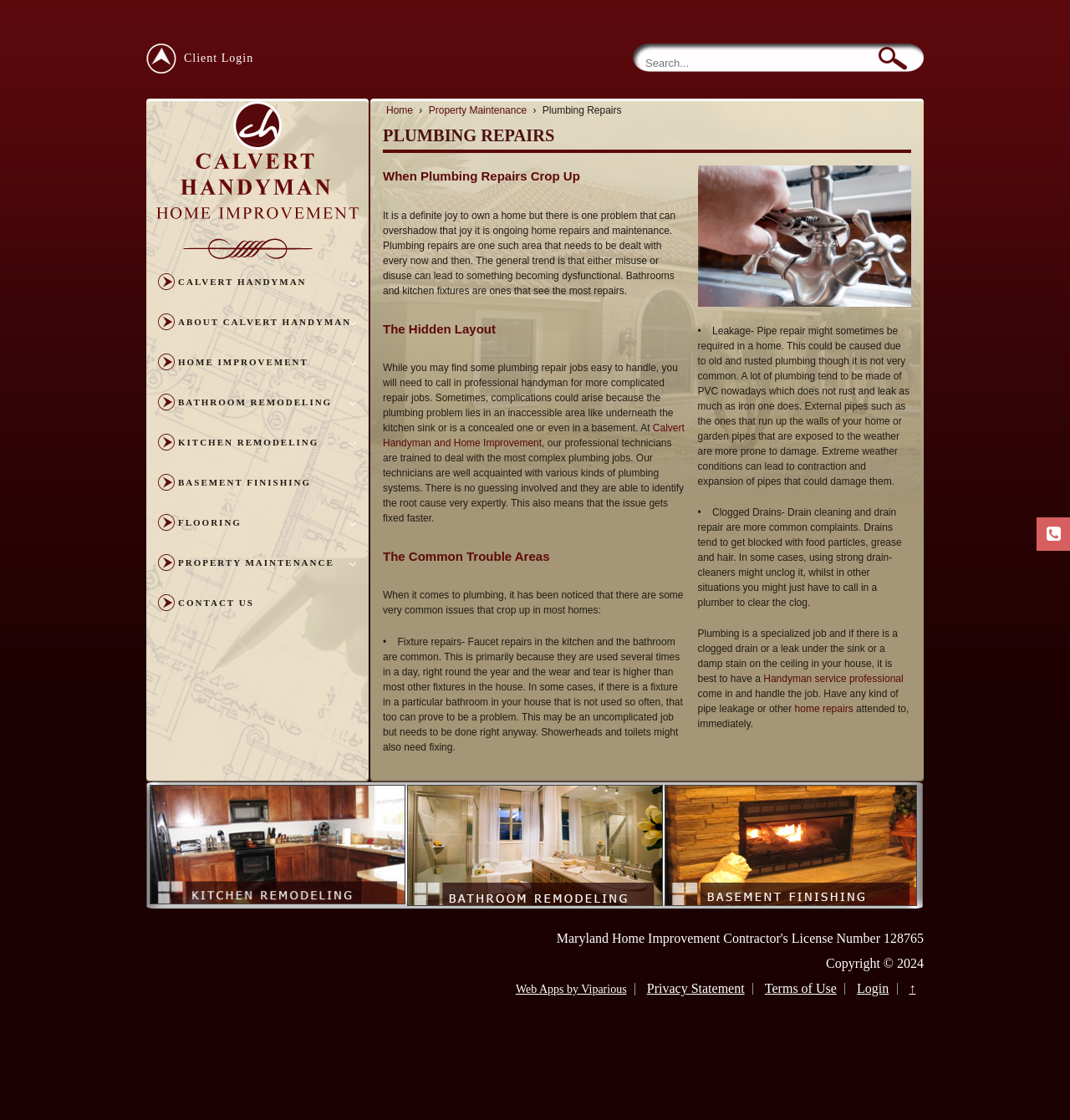Offer a meticulous description of the webpage's structure and content.

This webpage is about plumbing repairs and home improvement services offered by Calvert Handyman and Home Improvement, LLC. At the top, there is a navigation menu with links to "Client Login", "Home", and other services like "Property Maintenance", "Bathroom Remodeling", "Kitchen Remodeling", and "Basement Finishing". Below the navigation menu, there is a search bar with a submit button.

On the left side, there is a contact information section with a phone number and a link to "CONTACT US". Below this section, there are links to various services offered by the company, including "CALVERT HANDYMAN", "ABOUT CALVERT HANDYMAN", "HOME IMPROVEMENT", and more.

The main content of the webpage is divided into sections, each with a heading. The first section is titled "PLUMBING REPAIRS" and has a brief introduction to the importance of plumbing repairs in home maintenance. The second section, "When Plumbing Repairs Crop Up", discusses the need for professional handyman services for complicated repair jobs.

The third section, "The Hidden Layout", explains that some plumbing problems may be hidden in inaccessible areas, and that professional technicians are needed to deal with such issues. The fourth section, "The Common Trouble Areas", lists common plumbing issues that homeowners may face, including fixture repairs, leakage, and clogged drains.

There are two images on the page, one related to plumbing repair and the other related to kitchen remodeling. The webpage also has a footer section with links to "Web Apps by Viparious", "Privacy Statement", "Terms of Use", and "Login", as well as a copyright notice.